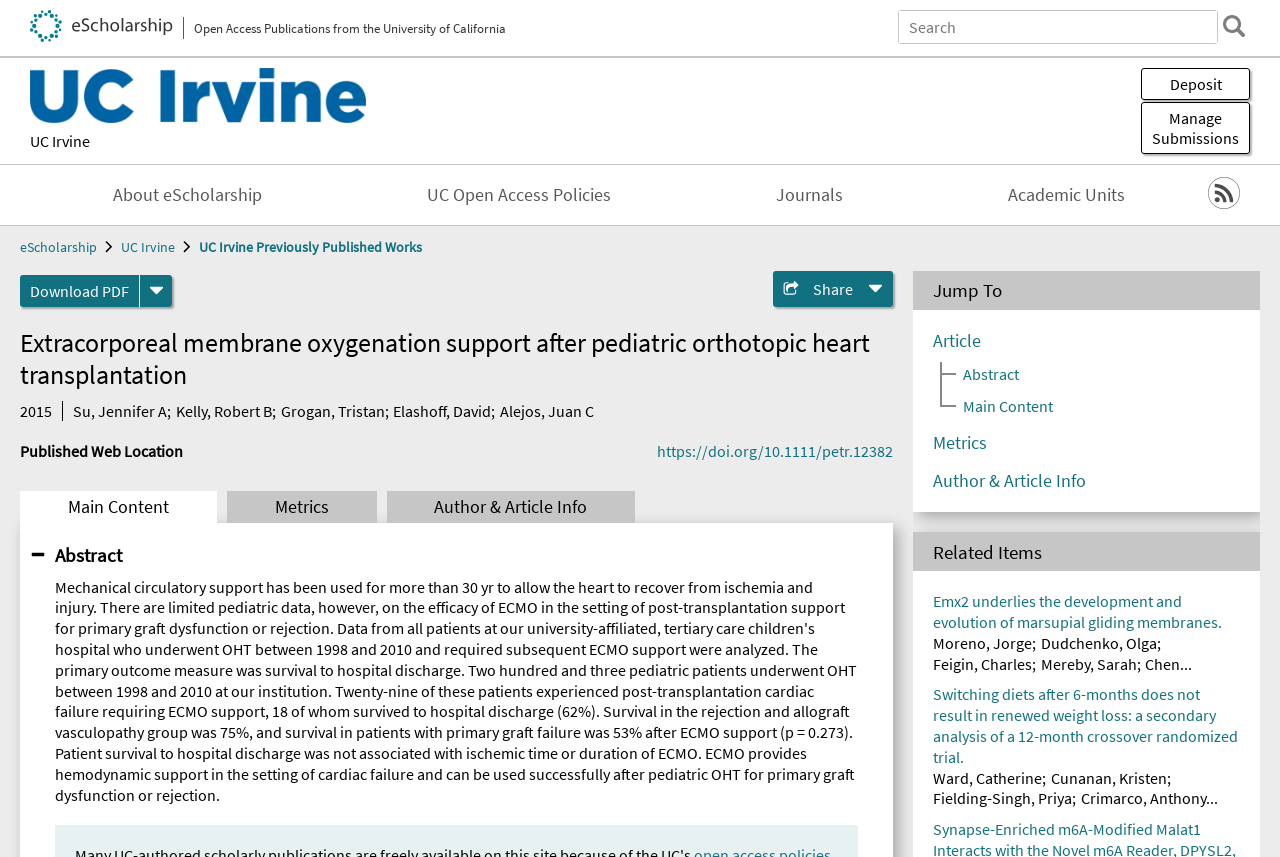Determine the bounding box coordinates of the region that needs to be clicked to achieve the task: "Deposit a new work".

[0.891, 0.079, 0.977, 0.117]